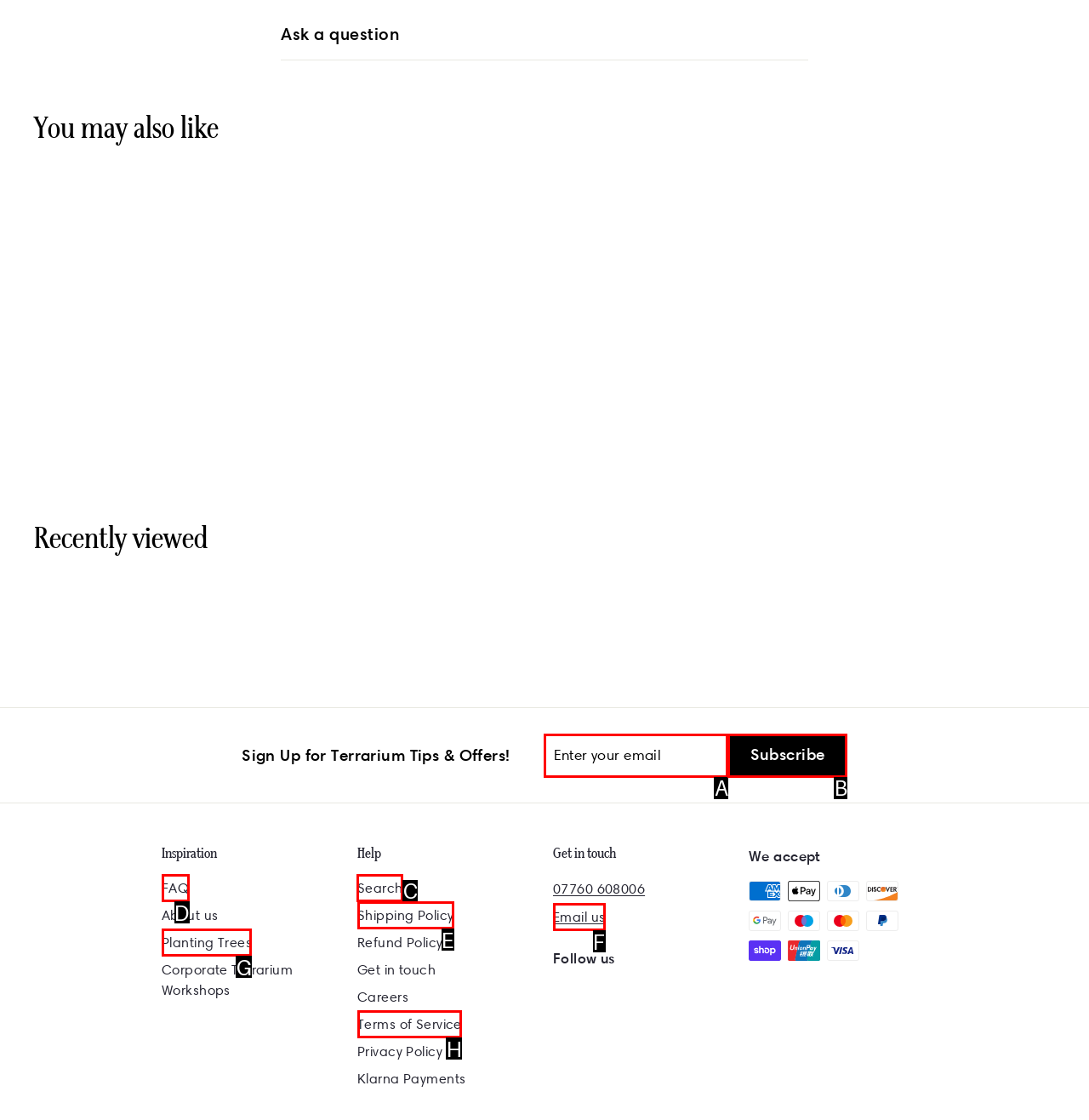Find the option you need to click to complete the following instruction: Search for something
Answer with the corresponding letter from the choices given directly.

C